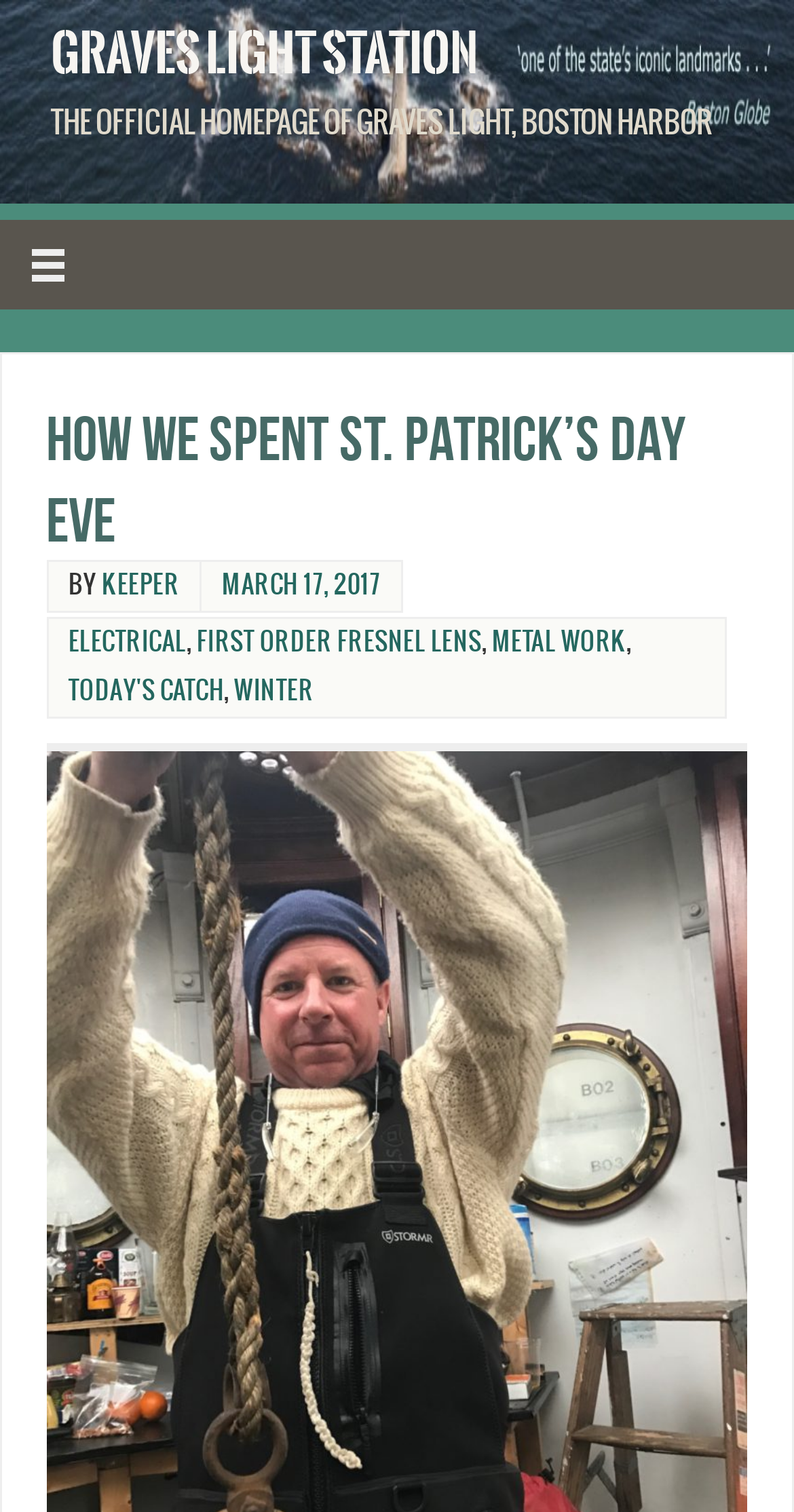Give a concise answer using only one word or phrase for this question:
When was the article published?

MARCH 17, 2017